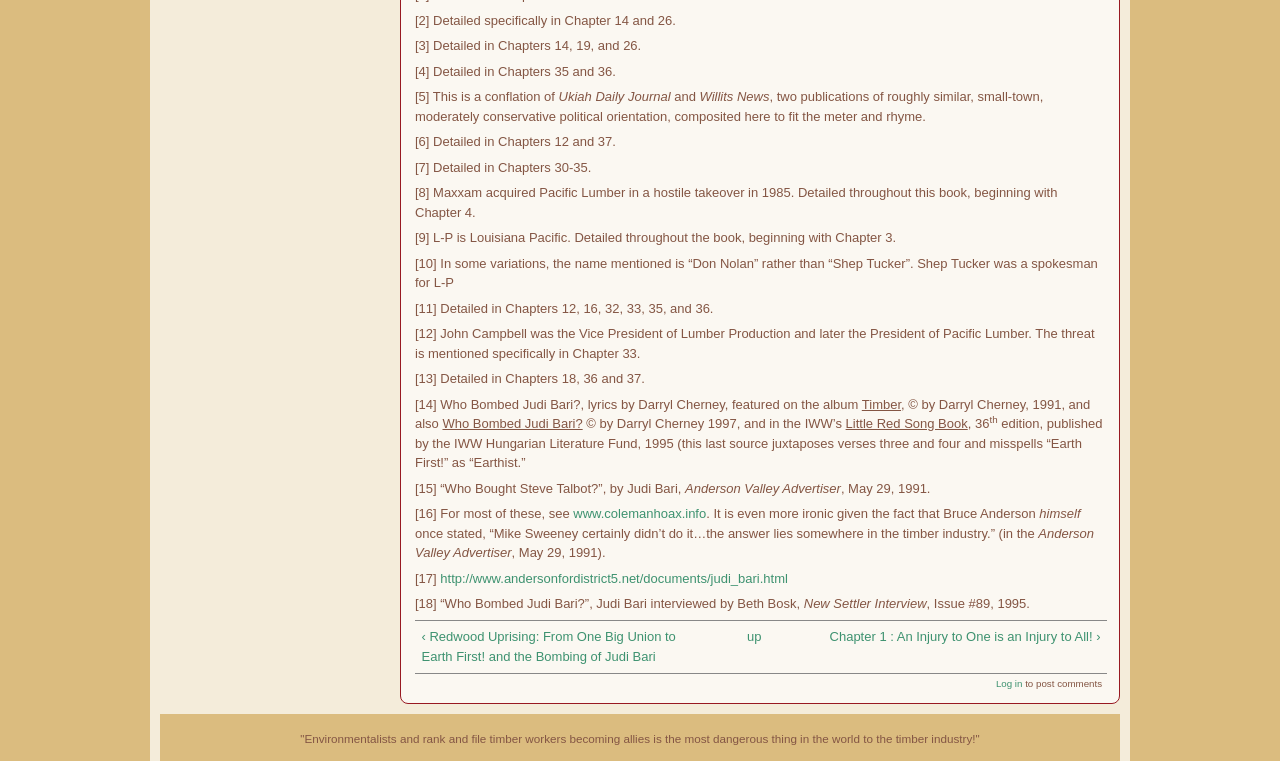Bounding box coordinates are specified in the format (top-left x, top-left y, bottom-right x, bottom-right y). All values are floating point numbers bounded between 0 and 1. Please provide the bounding box coordinate of the region this sentence describes: www.colemanhoax.info

[0.448, 0.665, 0.552, 0.685]